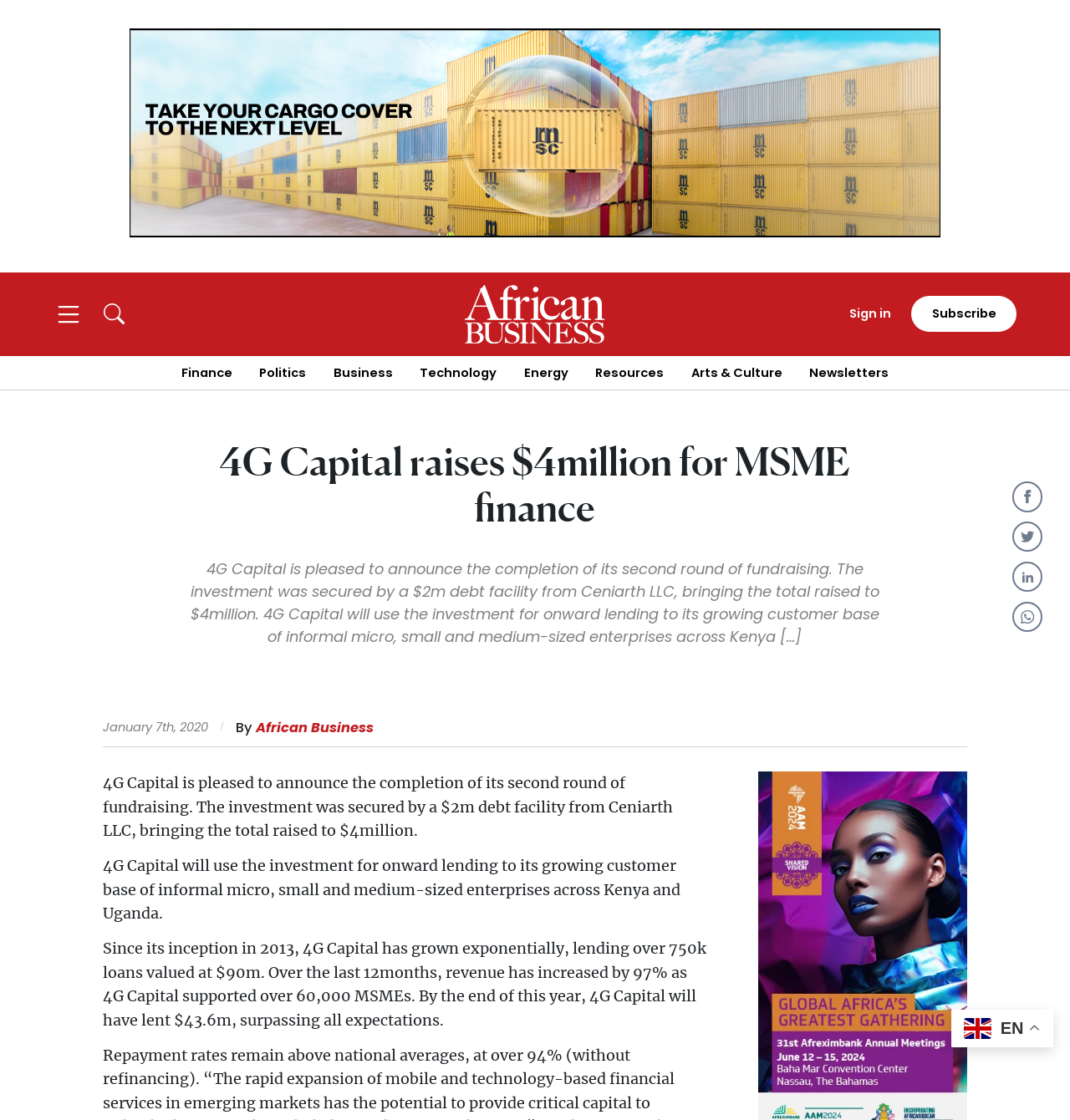Using the webpage screenshot and the element description Sign in, determine the bounding box coordinates. Specify the coordinates in the format (top-left x, top-left y, bottom-right x, bottom-right y) with values ranging from 0 to 1.

[0.794, 0.272, 0.833, 0.288]